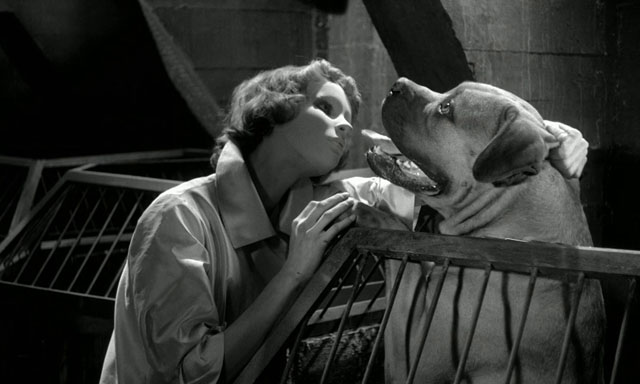Explain in detail what you see in the image.

In this striking black-and-white image, a young woman is seen affectionately interacting with a large dog in an intimate setting. The woman, wearing a light-colored coat, leans in closely, her expression filled with warmth and tenderness as she gazes at the dog. The canine, a large breed with a muscular build, appears to be attentive and engaged, its mouth slightly open in a friendly demeanor. The background features wooden structures, suggesting a rustic or possibly industrial environment, hinting at the overall mood of nostalgia and connection. This evocative moment captures the bond between human and animal, highlighting themes of companionship and love prevalent in classic cinema.